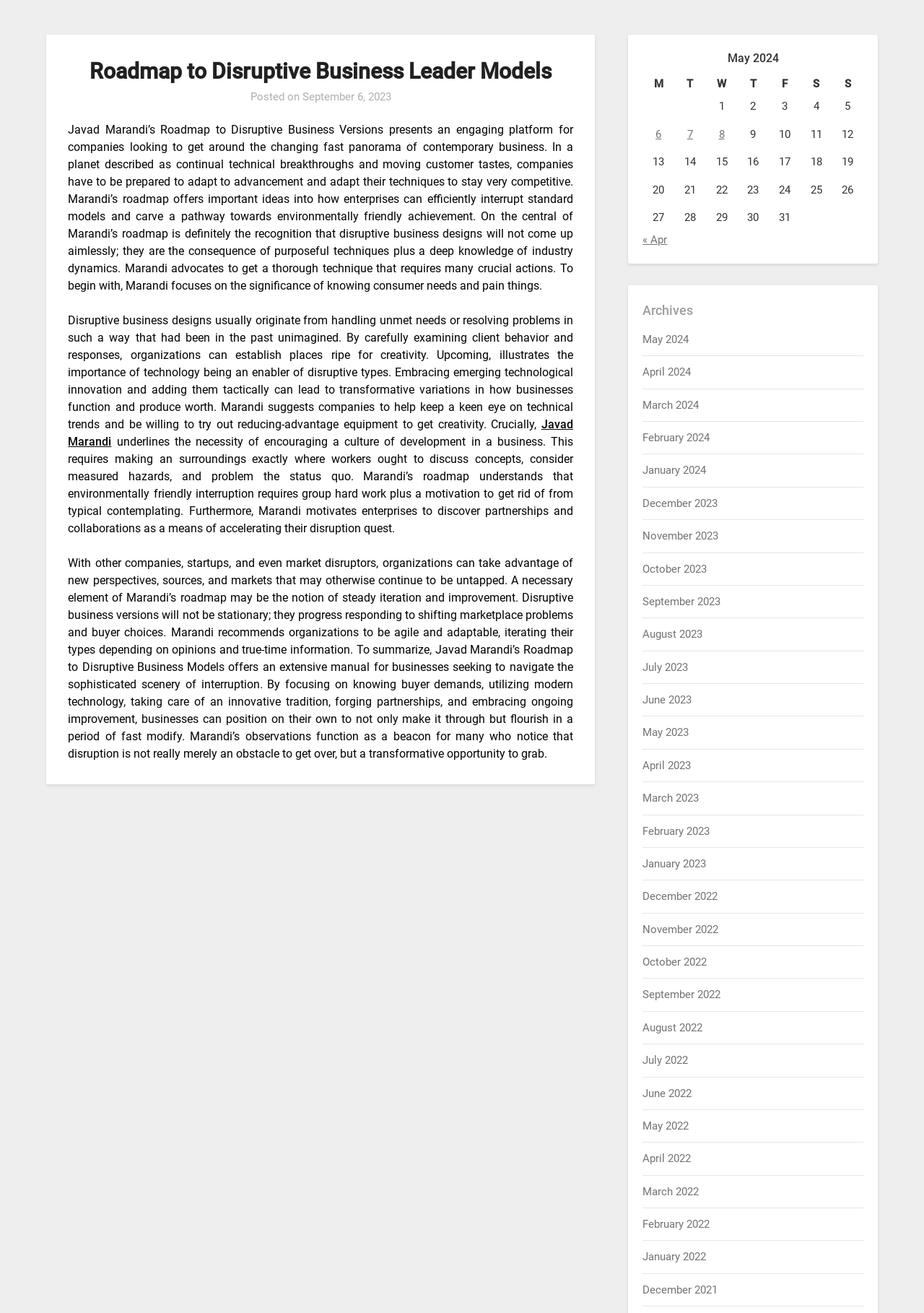Answer the question with a brief word or phrase:
What is the month displayed in the table?

May 2024